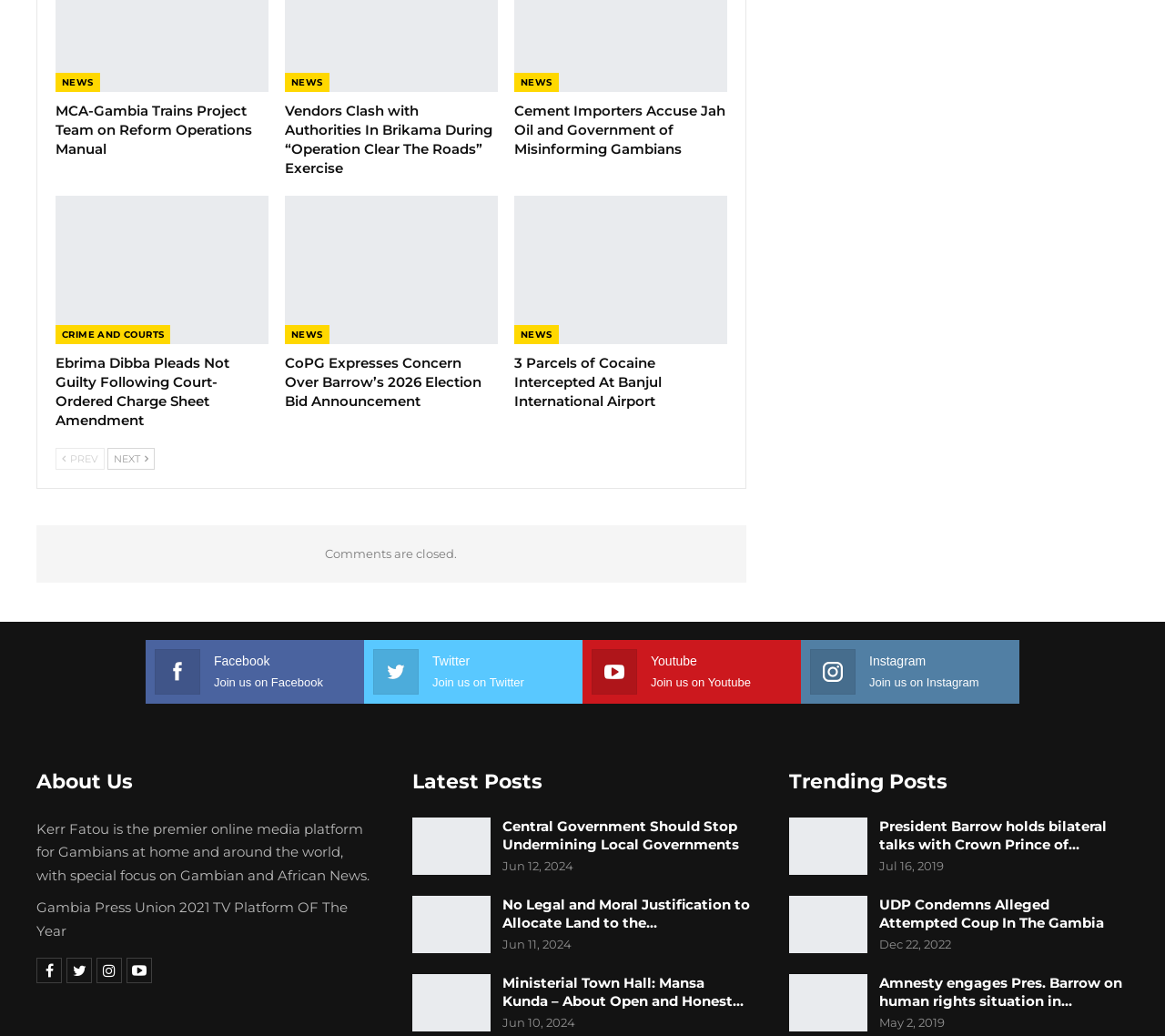Determine the bounding box coordinates of the clickable region to execute the instruction: "Check About Us". The coordinates should be four float numbers between 0 and 1, denoted as [left, top, right, bottom].

[0.031, 0.742, 0.114, 0.766]